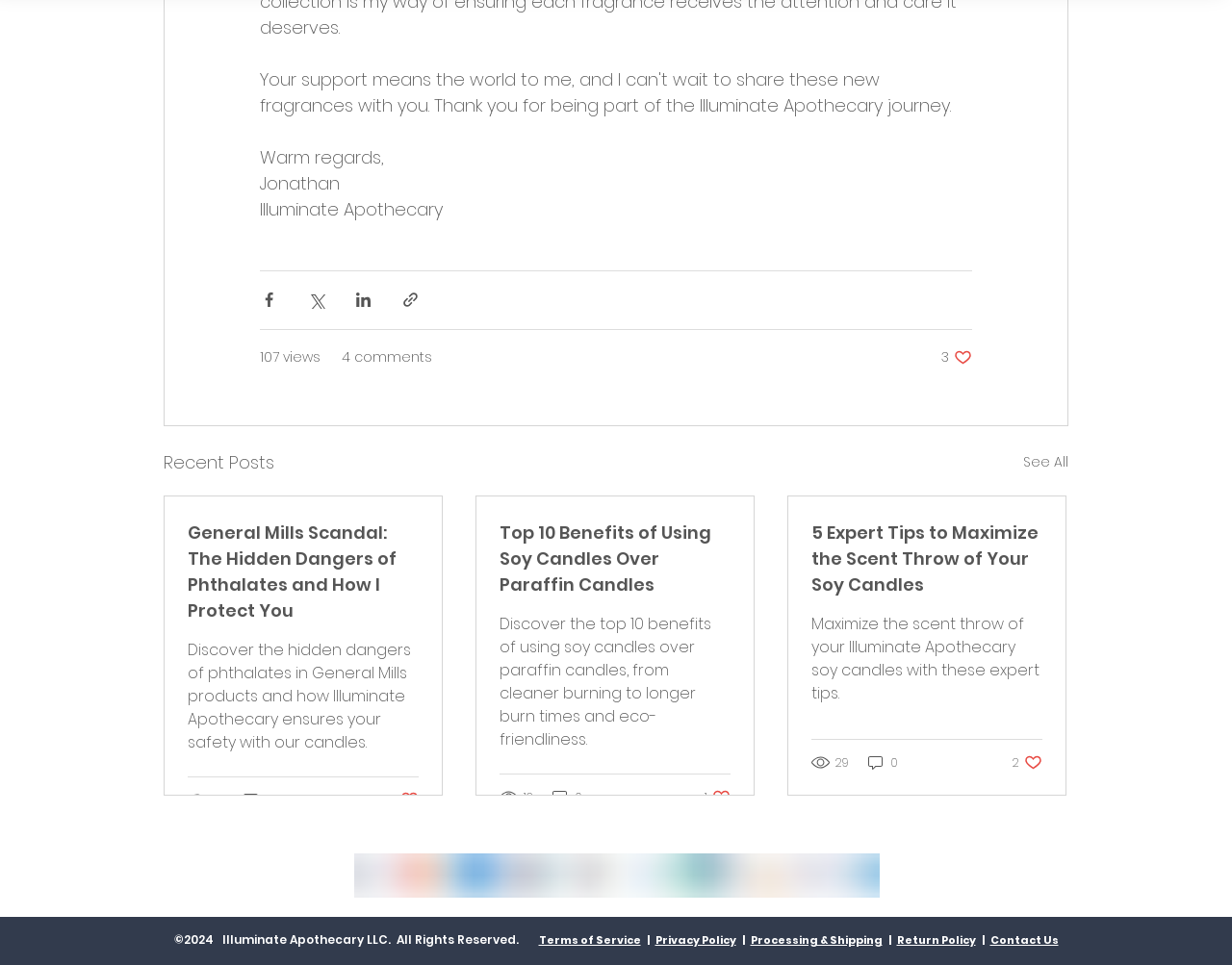Use the details in the image to answer the question thoroughly: 
What is the topic of the second article?

I found the topic in the link element with the text 'Top 10 Benefits of Using Soy Candles Over Paraffin Candles' inside the second article element.